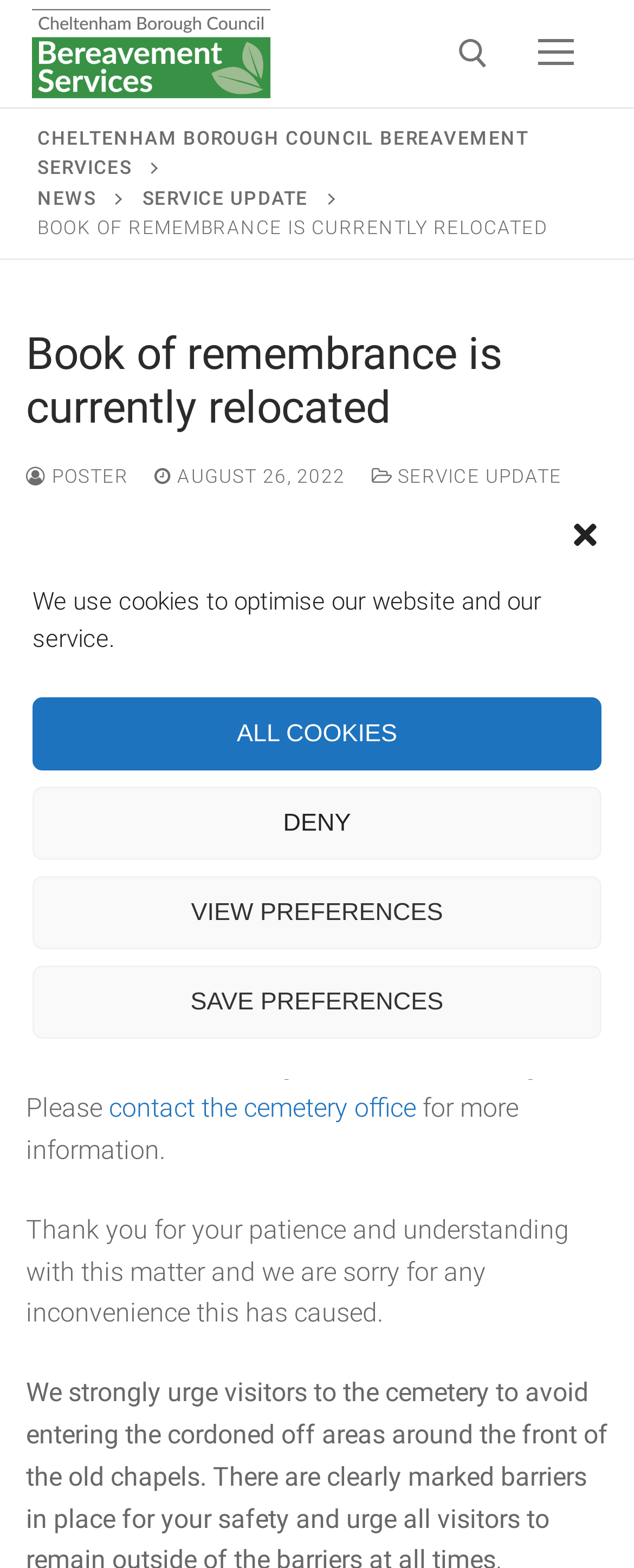Use one word or a short phrase to answer the question provided: 
How many links are there under the 'Helpful information' section?

7